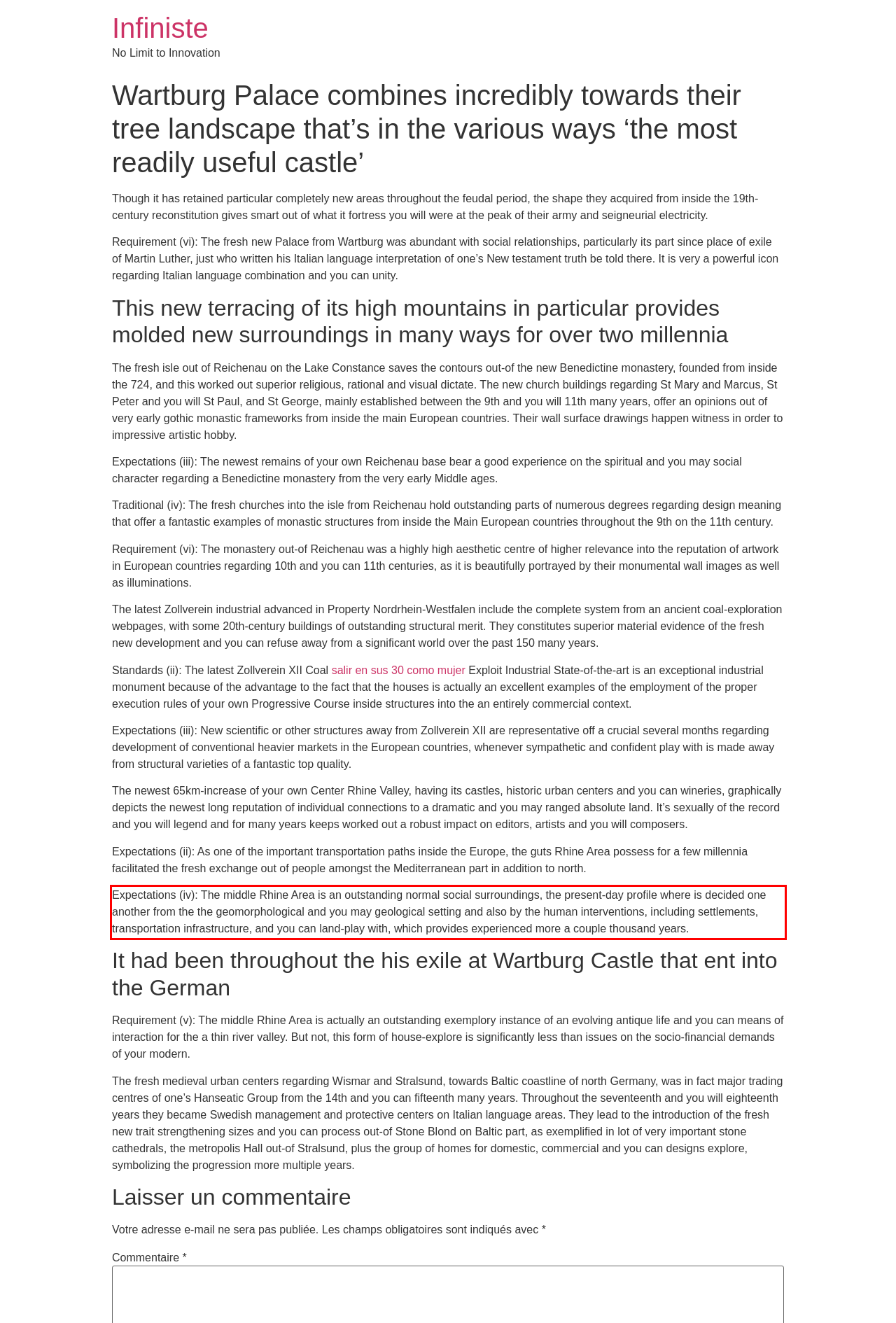Given a screenshot of a webpage containing a red rectangle bounding box, extract and provide the text content found within the red bounding box.

Expectations (iv): The middle Rhine Area is an outstanding normal social surroundings, the present-day profile where is decided one another from the the geomorphological and you may geological setting and also by the human interventions, including settlements, transportation infrastructure, and you can land-play with, which provides experienced more a couple thousand years.